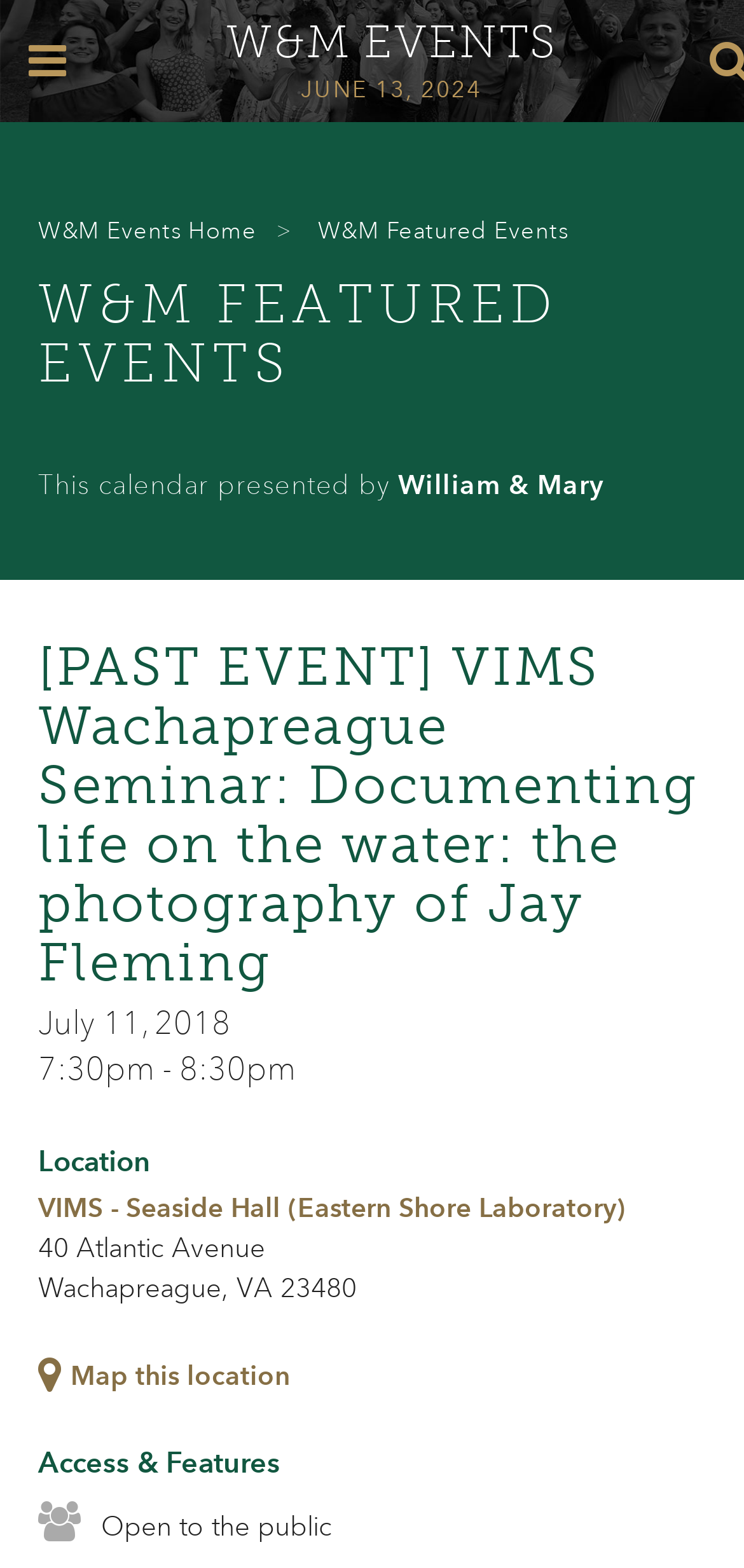Answer the question in a single word or phrase:
What is the name of the photography featured in the Wachapreague Seminar event?

Jay Fleming